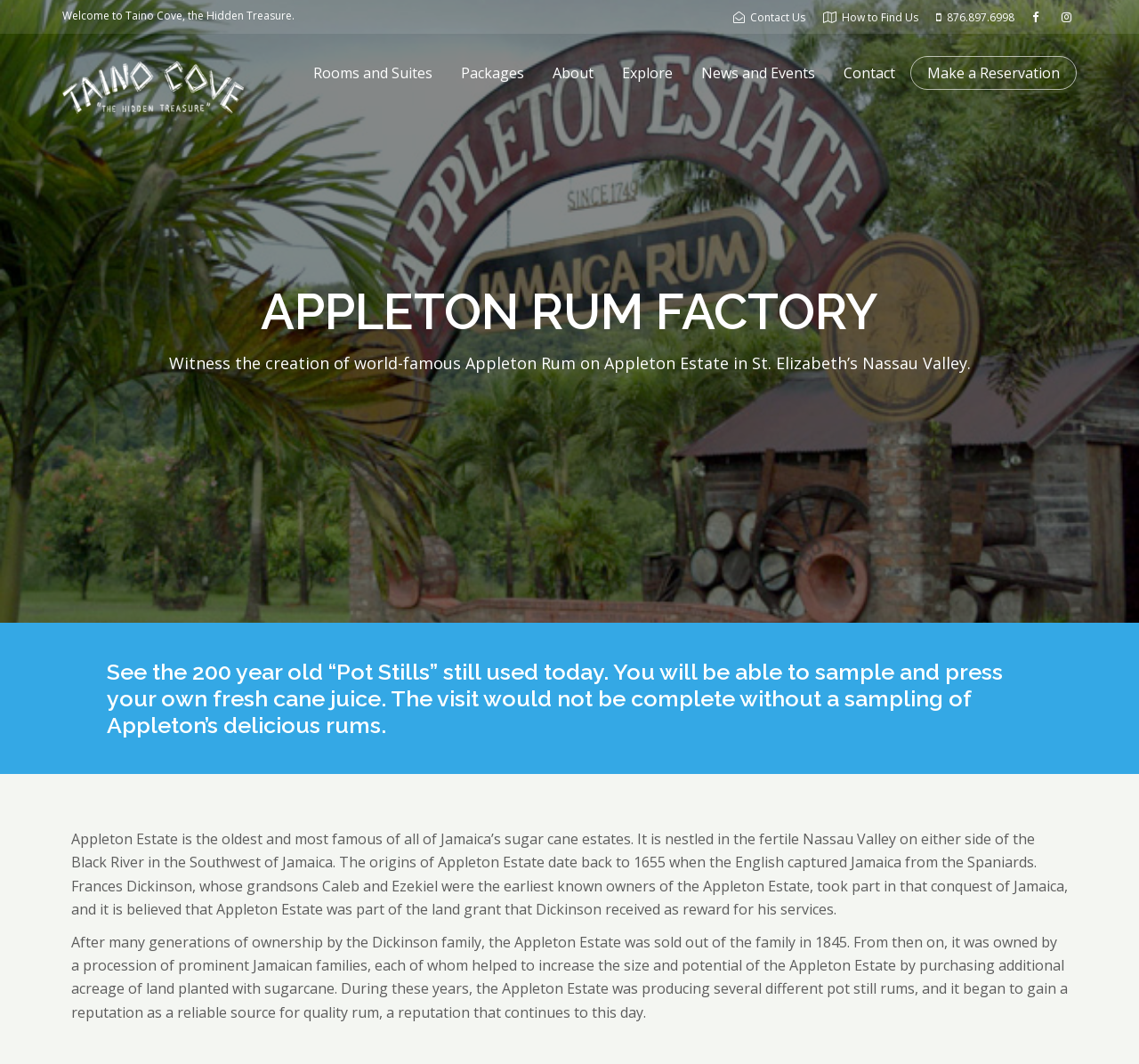Identify the bounding box coordinates of the specific part of the webpage to click to complete this instruction: "Learn about Appleton Rum Factory".

[0.012, 0.265, 0.988, 0.321]